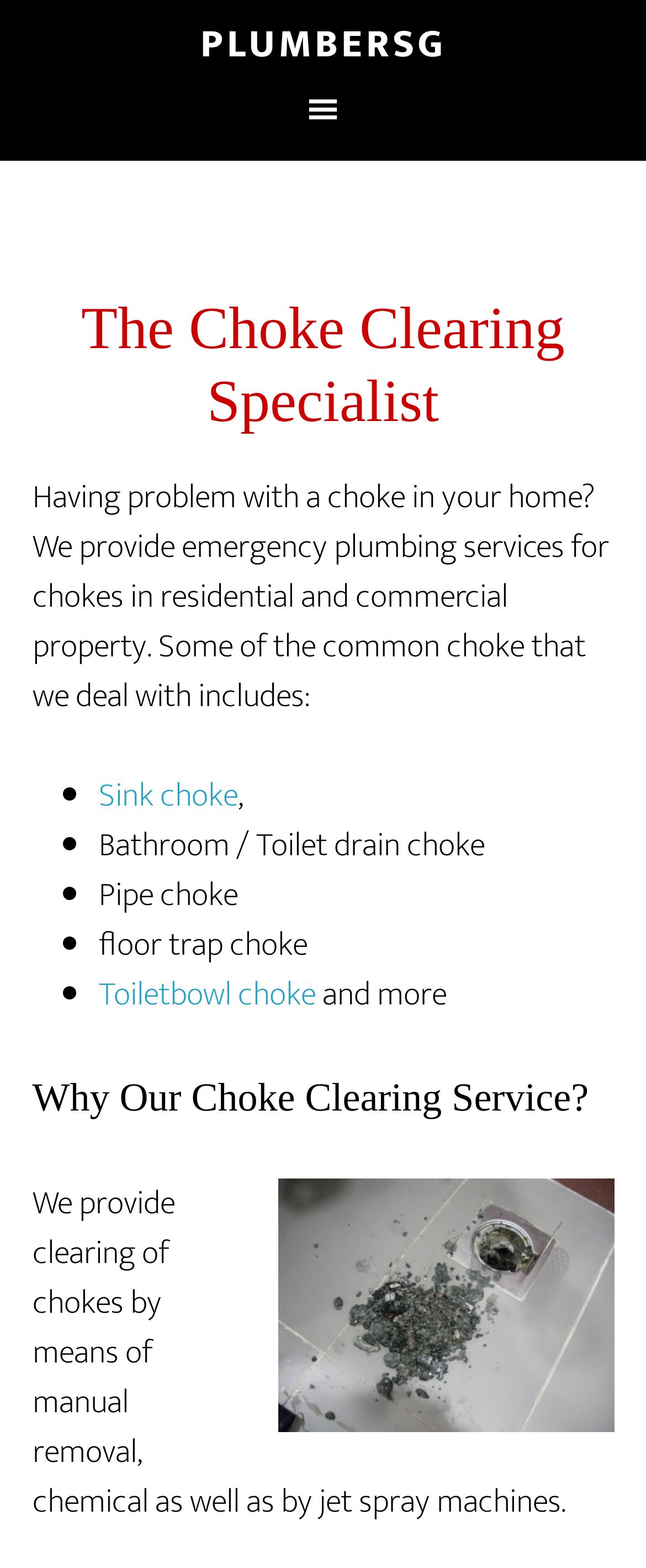Provide the bounding box coordinates for the UI element that is described by this text: "Sink choke". The coordinates should be in the form of four float numbers between 0 and 1: [left, top, right, bottom].

[0.153, 0.49, 0.368, 0.526]